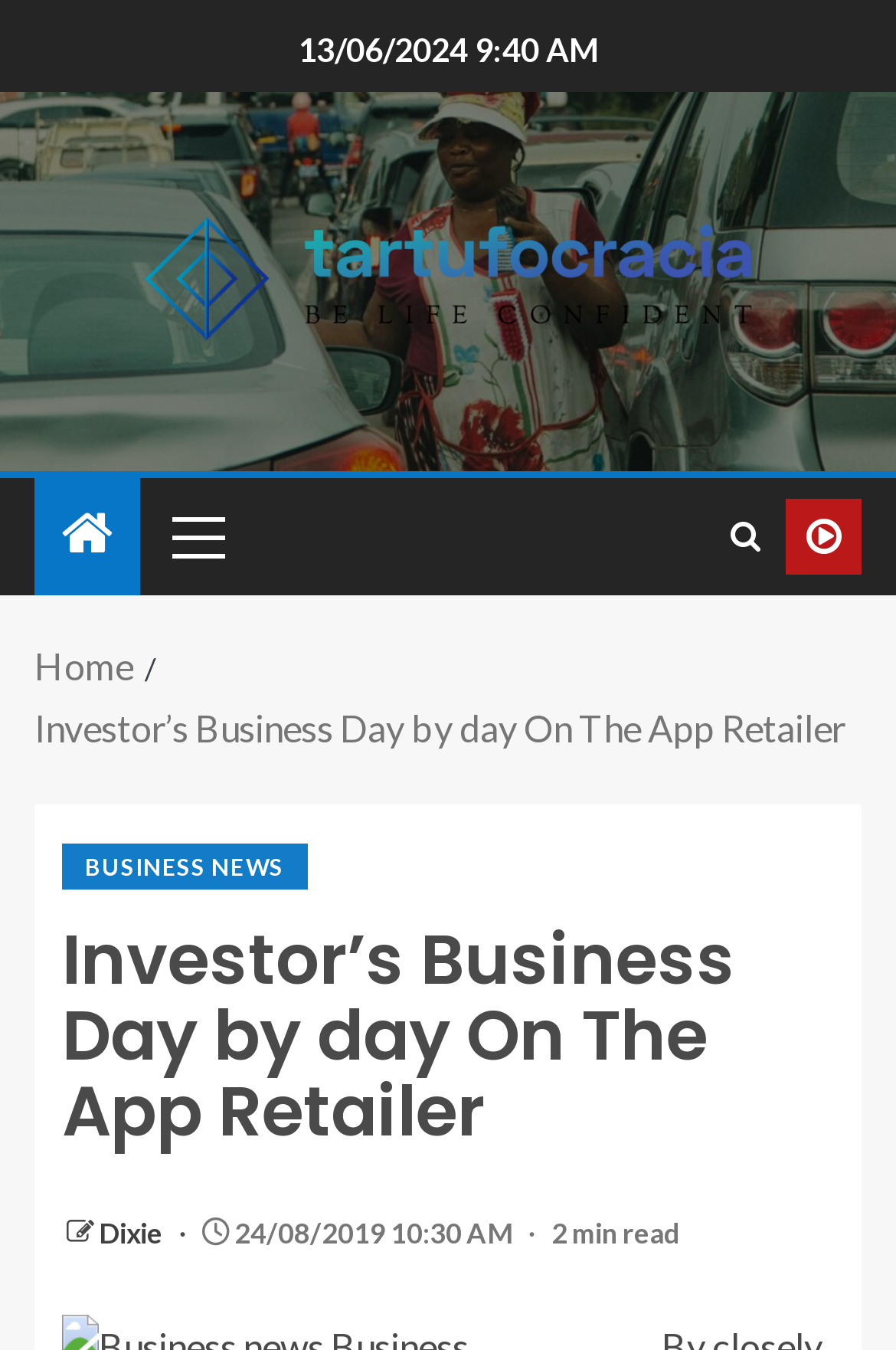What is the name of the website?
Please give a detailed and thorough answer to the question, covering all relevant points.

I found the name of the website by looking at the link element with the text 'Tartufocracia', which is likely to be the website's title or brand name.